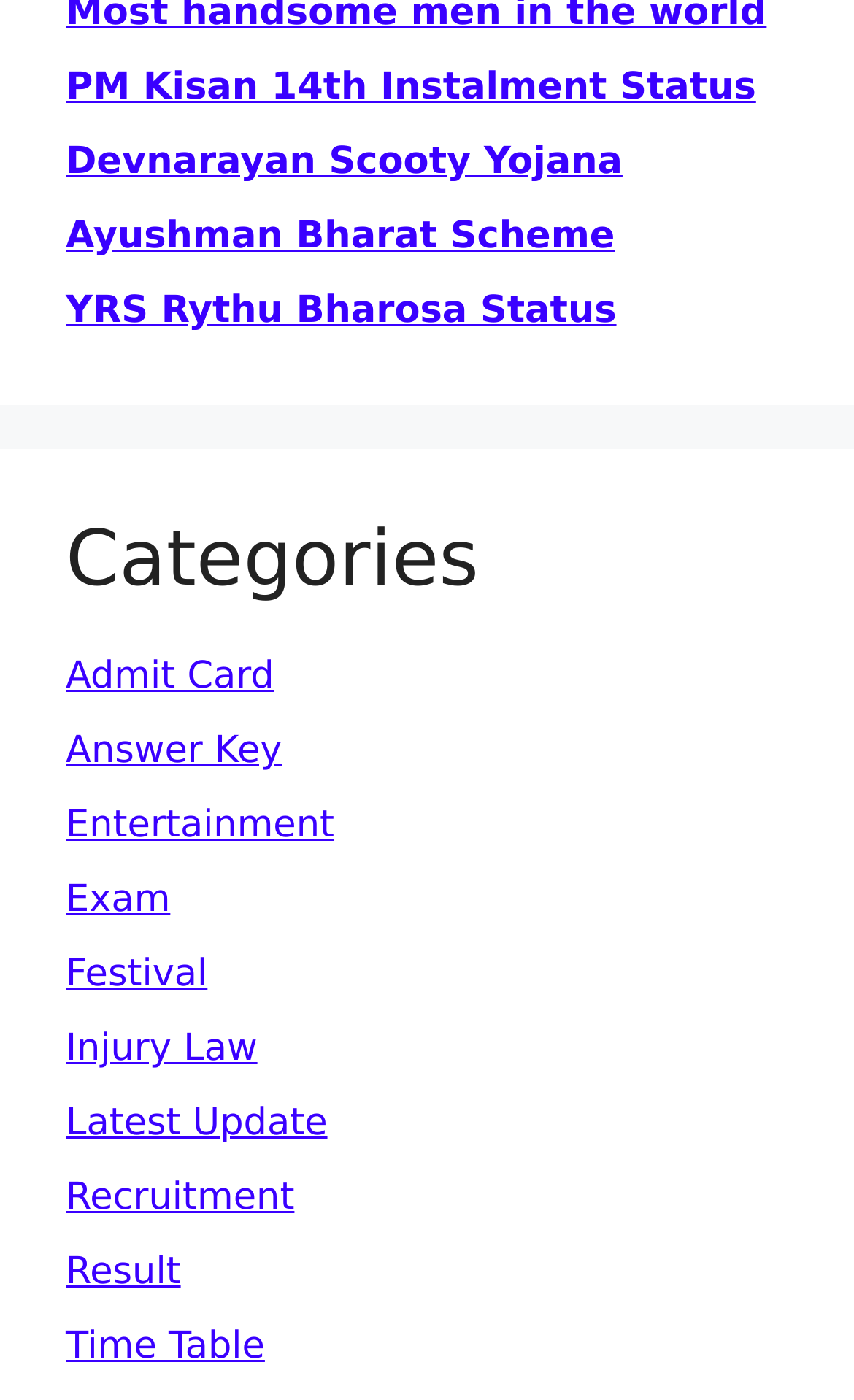Determine the bounding box coordinates for the UI element described. Format the coordinates as (top-left x, top-left y, bottom-right x, bottom-right y) and ensure all values are between 0 and 1. Element description: Recruitment

[0.077, 0.841, 0.345, 0.872]